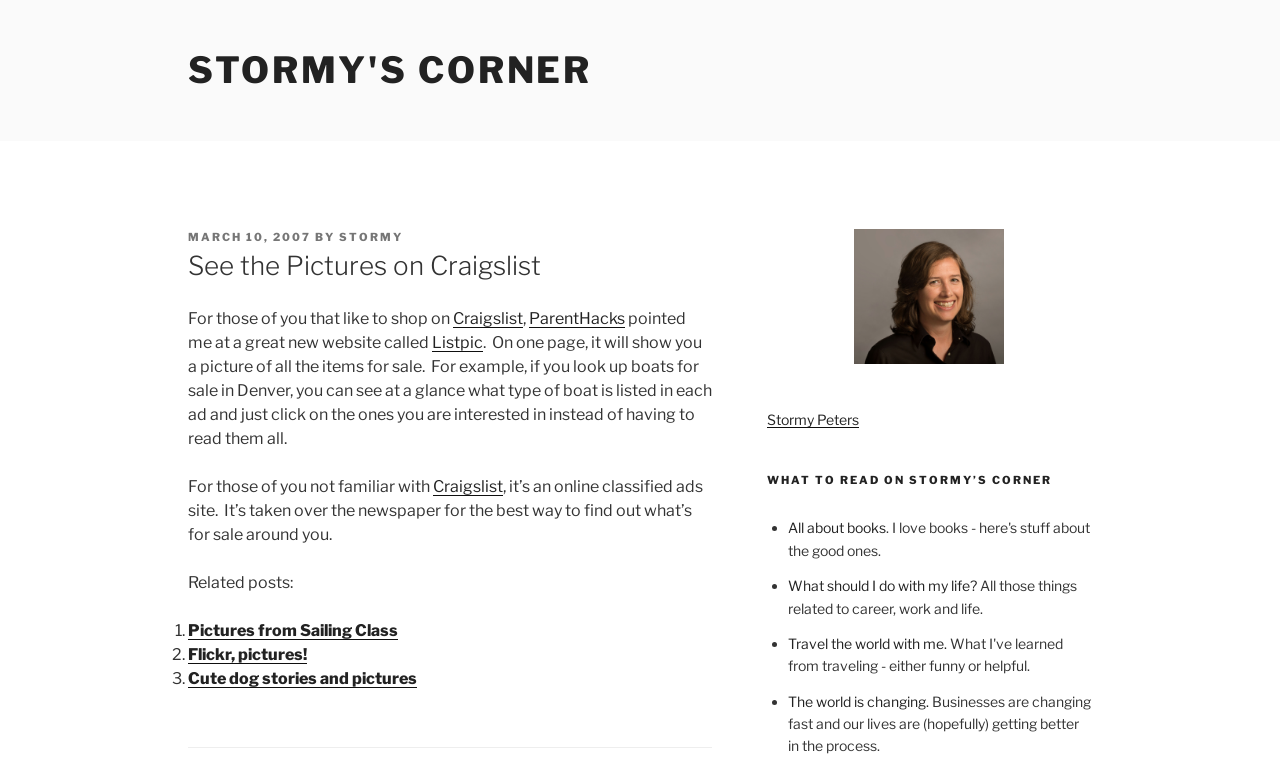Highlight the bounding box coordinates of the element you need to click to perform the following instruction: "Explore the link to ParentHacks."

[0.413, 0.408, 0.488, 0.433]